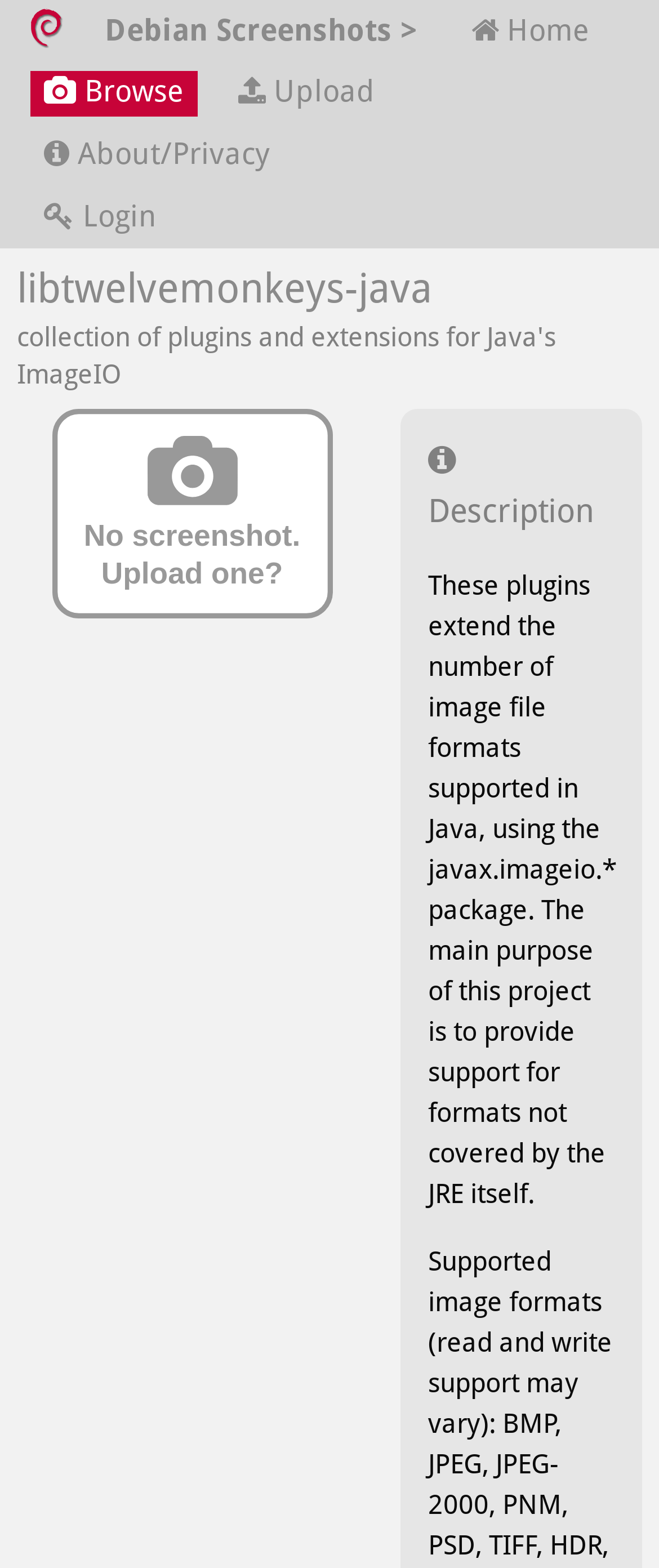Provide a one-word or brief phrase answer to the question:
What package is used by the plugins in libtwelvemonkeys-java?

javax.imageio.*